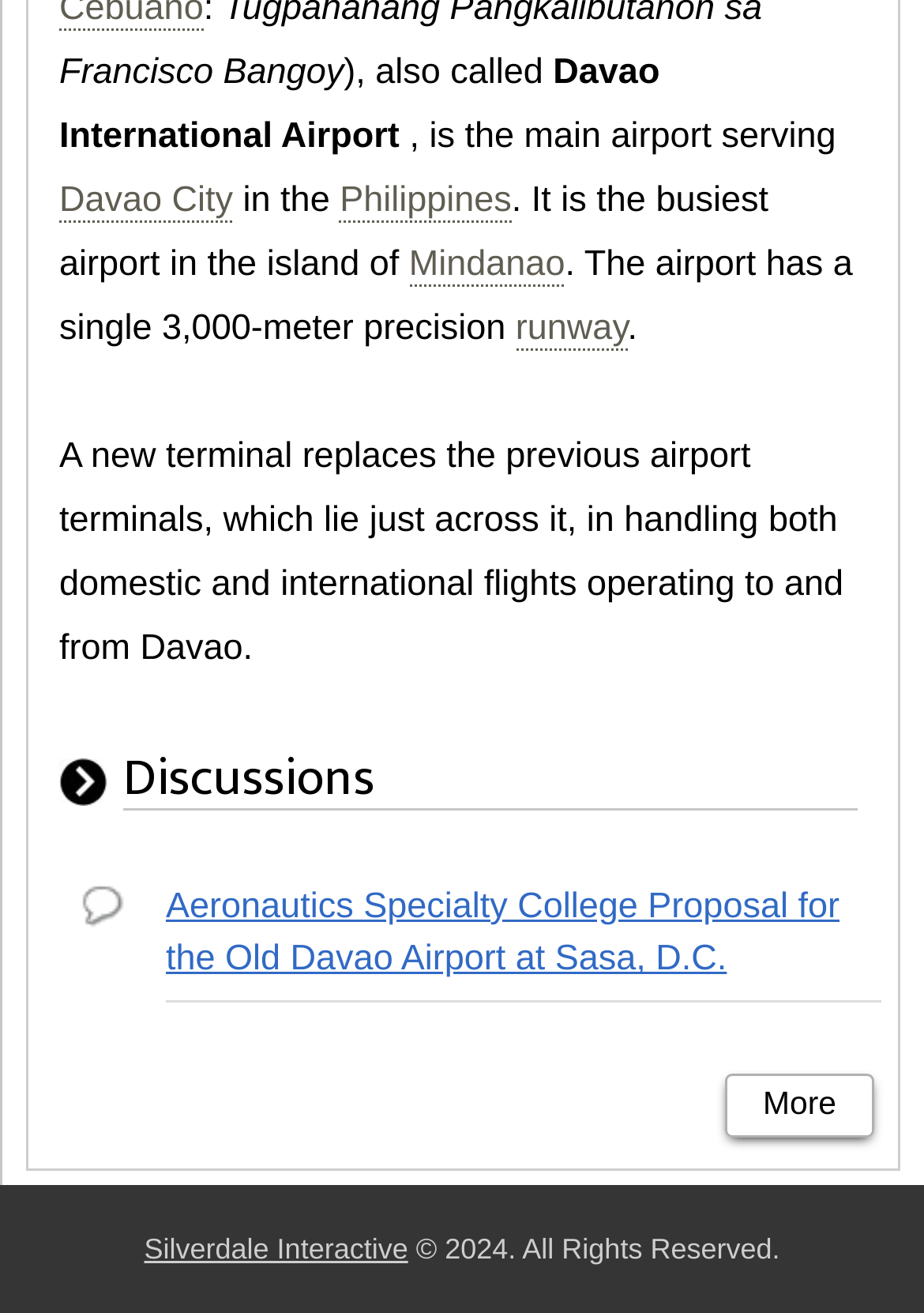Find the bounding box coordinates of the element's region that should be clicked in order to follow the given instruction: "Check the discussions". The coordinates should consist of four float numbers between 0 and 1, i.e., [left, top, right, bottom].

[0.133, 0.559, 0.405, 0.626]